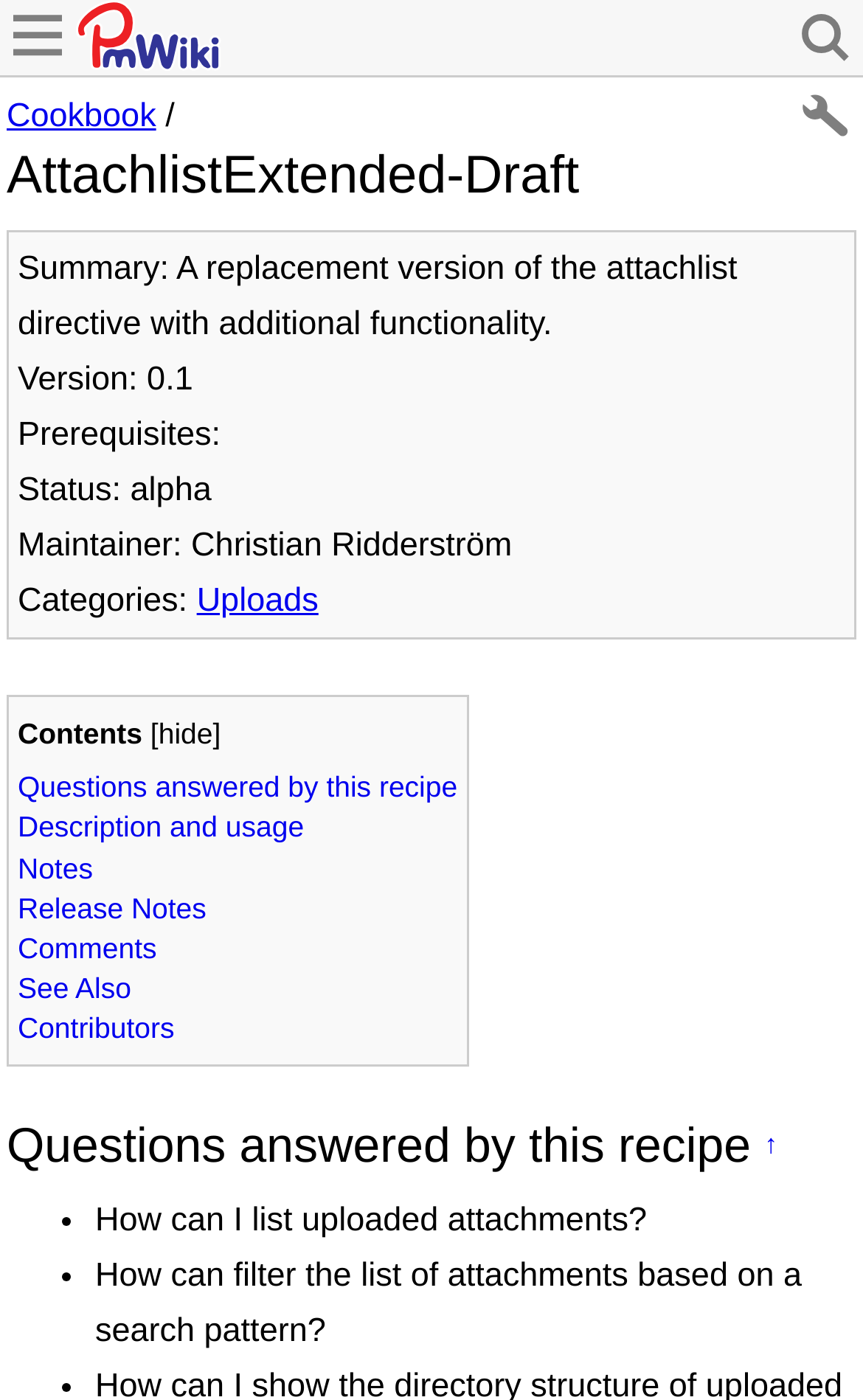What is the first question answered by this recipe?
Based on the visual content, answer with a single word or a brief phrase.

How can I list uploaded attachments?